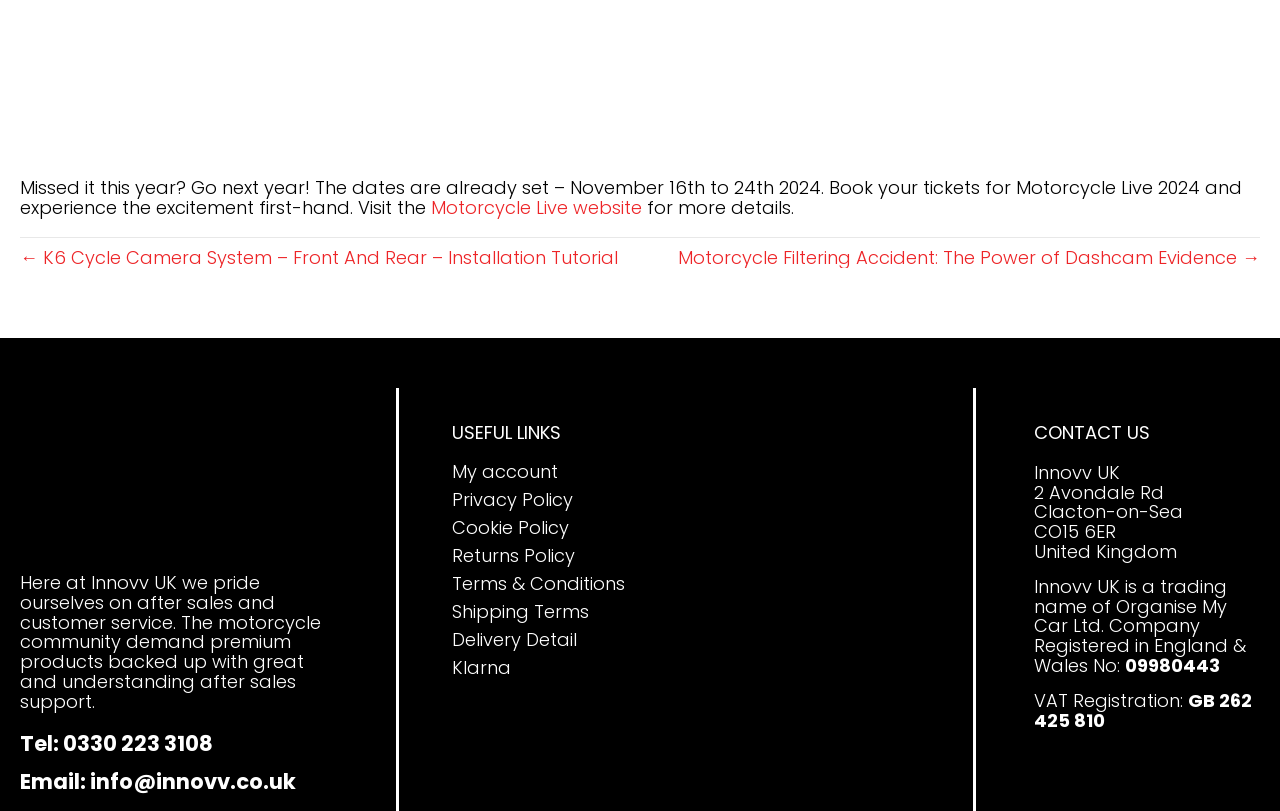Identify the coordinates of the bounding box for the element described below: "Motorcycle Live website". Return the coordinates as four float numbers between 0 and 1: [left, top, right, bottom].

[0.337, 0.24, 0.502, 0.271]